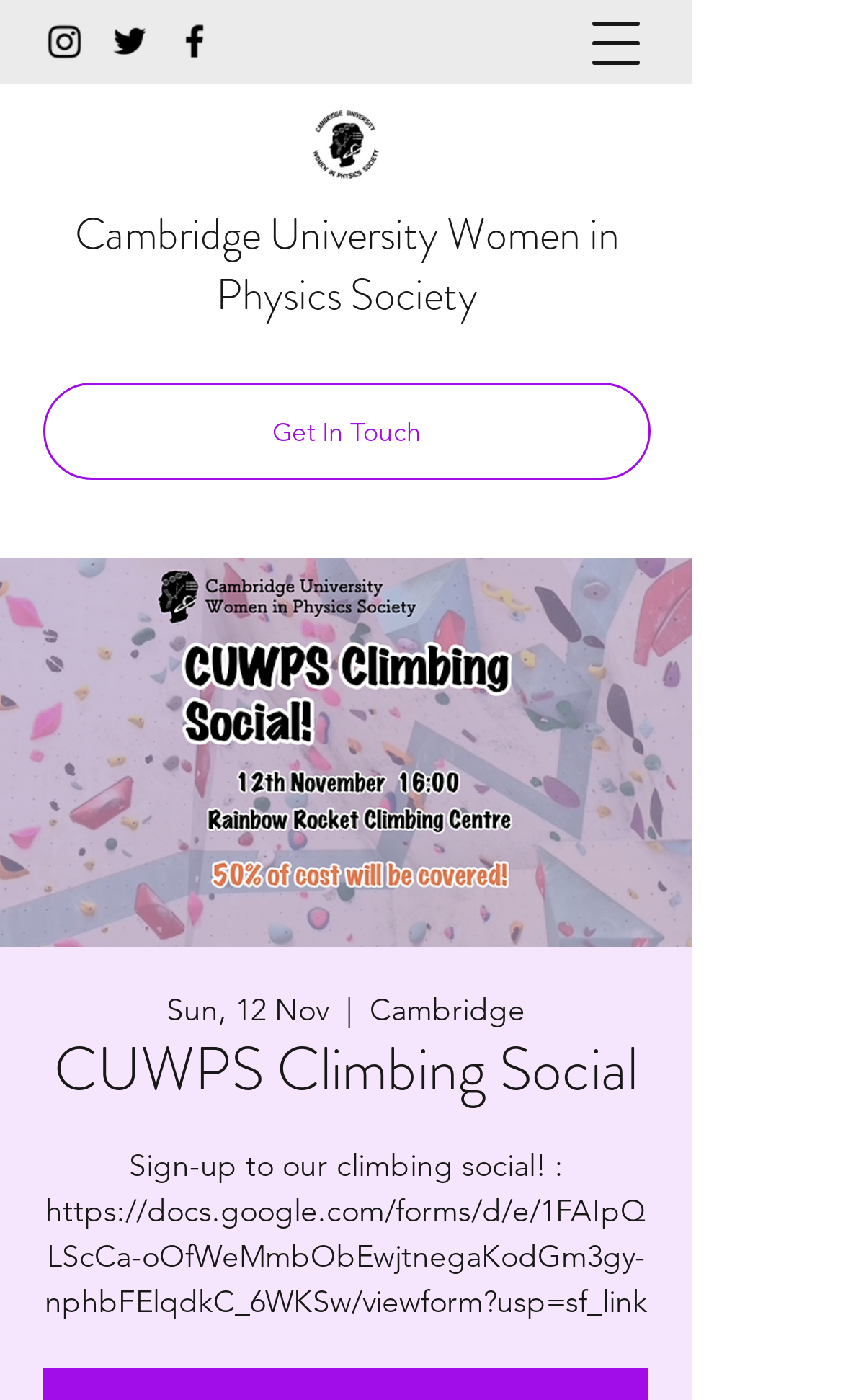What is the purpose of the link with the text 'Get In Touch'?
Based on the image, answer the question with as much detail as possible.

I inferred the purpose of the link by its text 'Get In Touch', which implies that clicking on it will allow the user to get in touch with the society or organization. This is a common pattern in web design, where such links are used to provide contact information or a contact form.